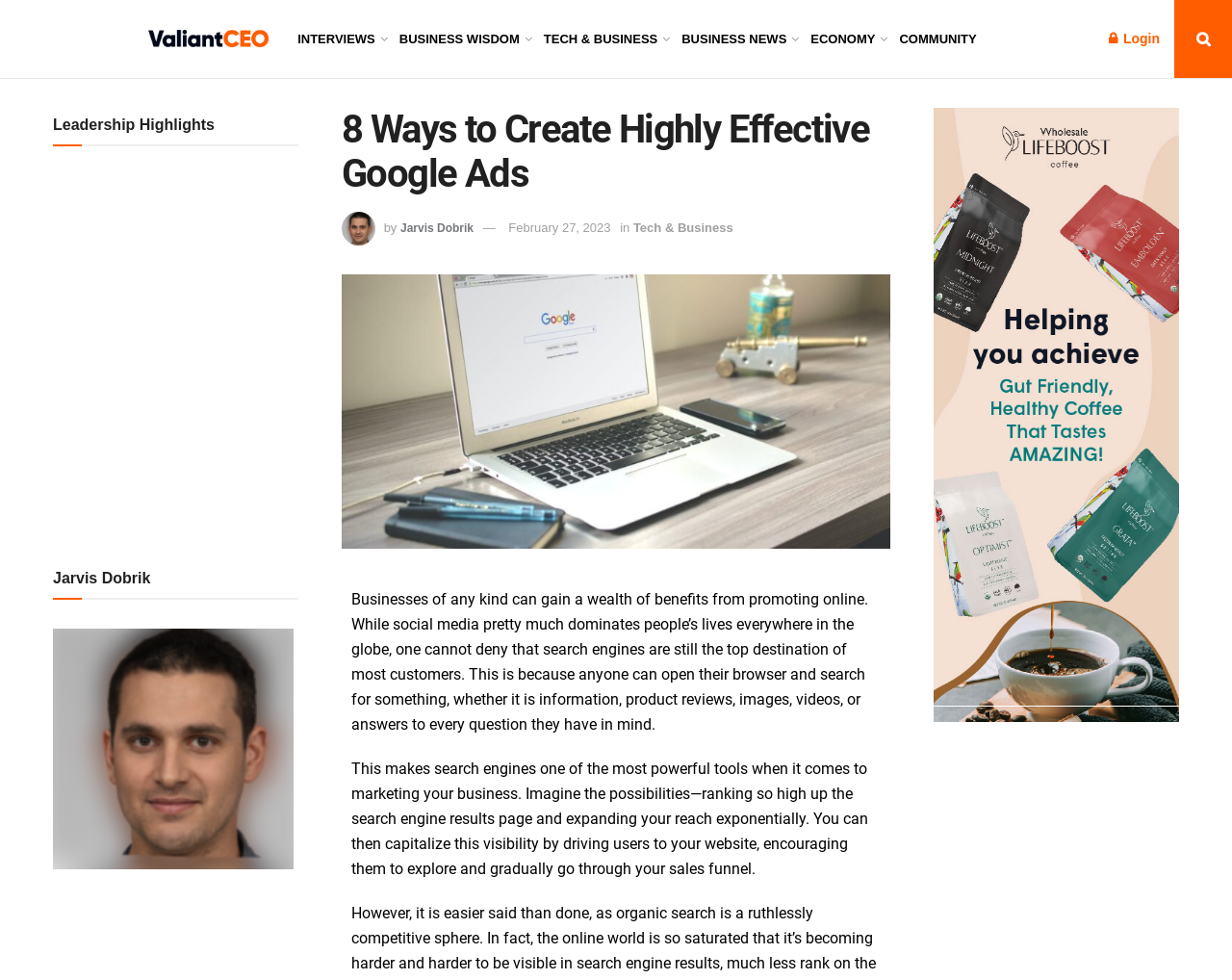What is the topic of the article?
Refer to the screenshot and respond with a concise word or phrase.

Google Ads